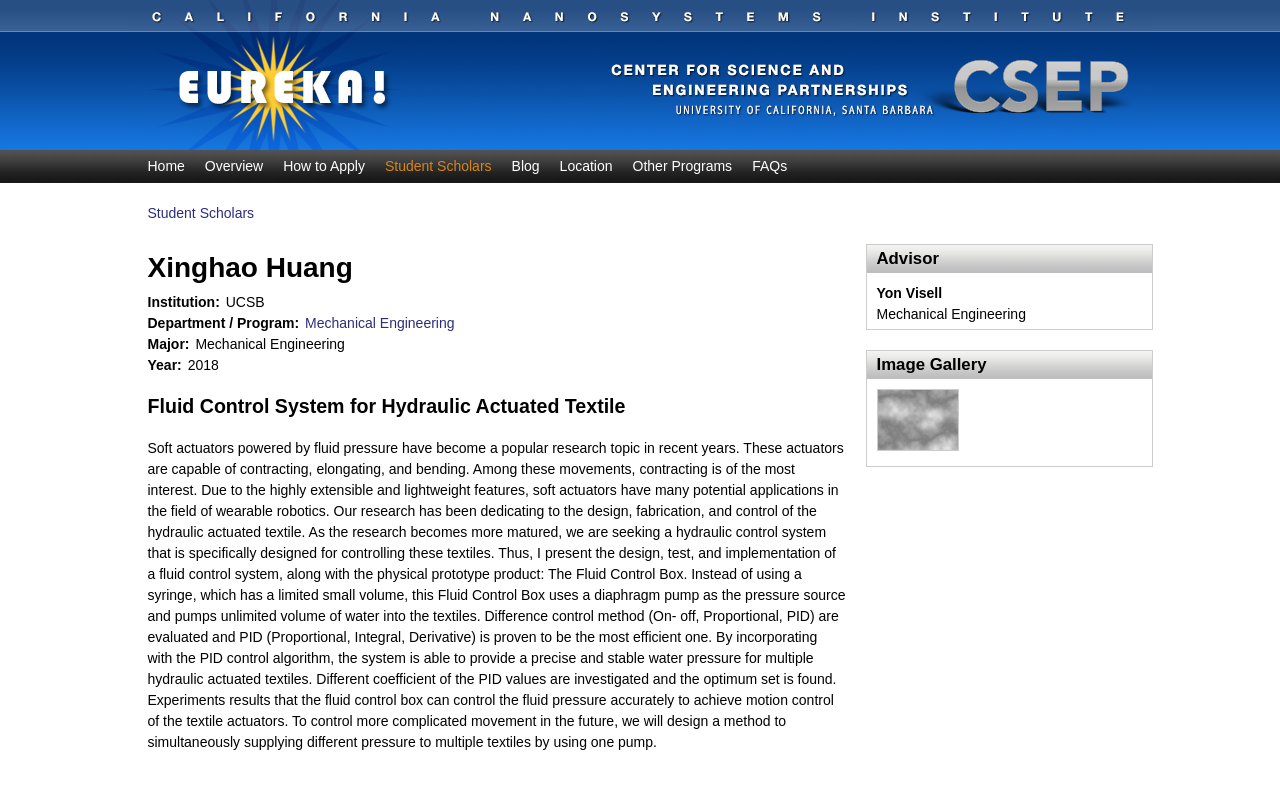Please specify the bounding box coordinates in the format (top-left x, top-left y, bottom-right x, bottom-right y), with values ranging from 0 to 1. Identify the bounding box for the UI component described as follows: Student Scholars

[0.115, 0.256, 0.199, 0.276]